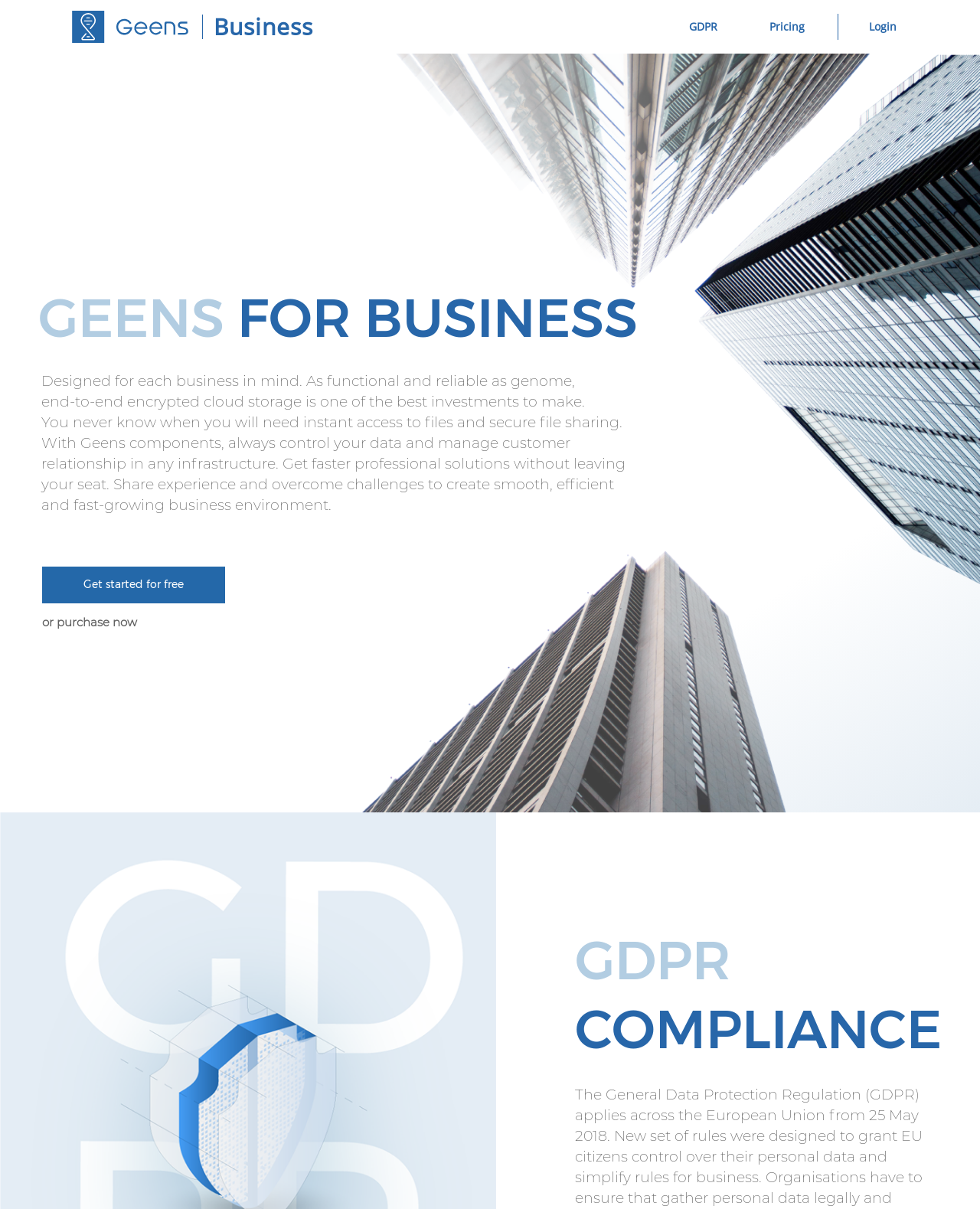Give a one-word or one-phrase response to the question: 
What is the purpose of Geens for business?

Secure file sharing